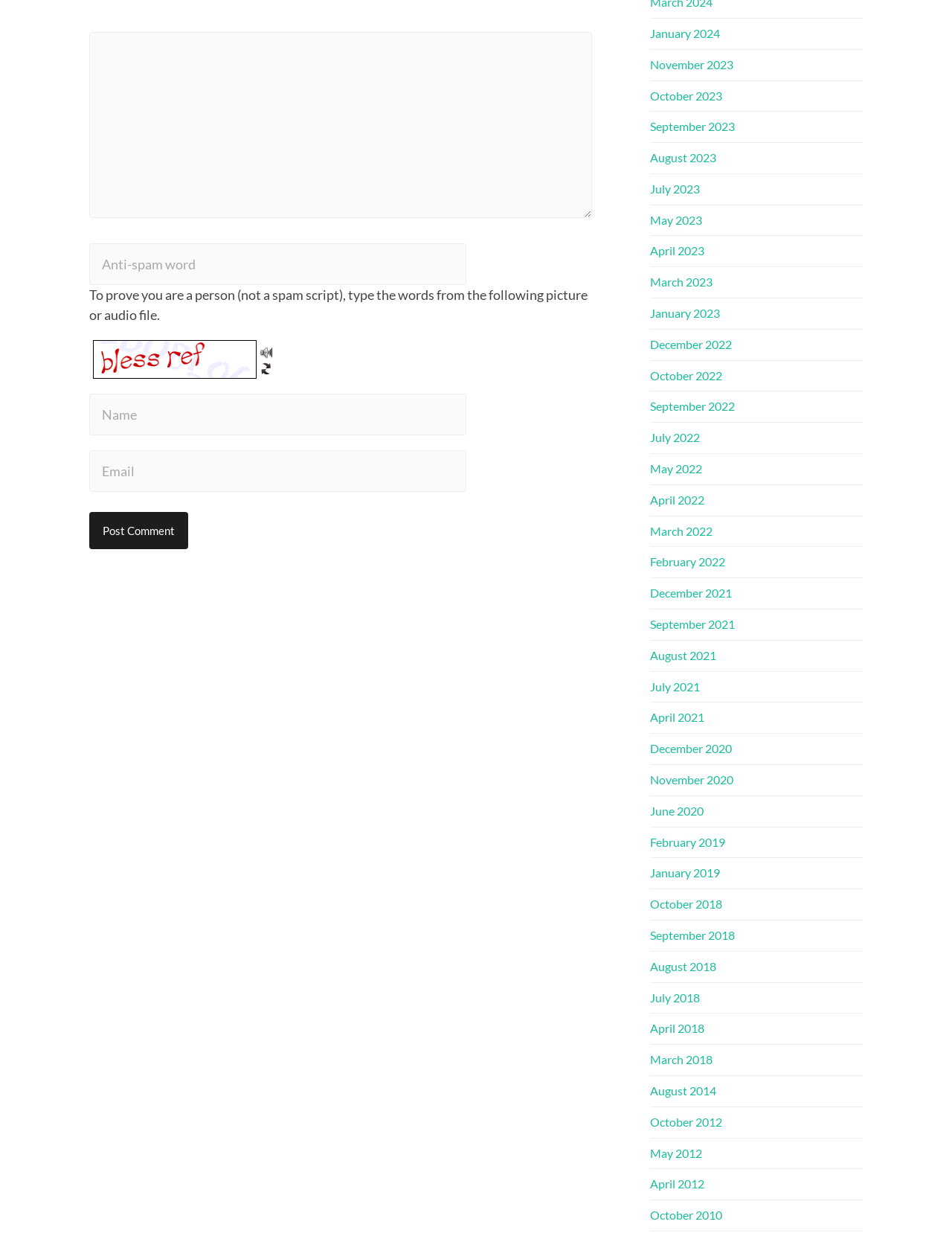Determine the bounding box coordinates for the area that needs to be clicked to fulfill this task: "Enter username". The coordinates must be given as four float numbers between 0 and 1, i.e., [left, top, right, bottom].

[0.094, 0.026, 0.622, 0.176]